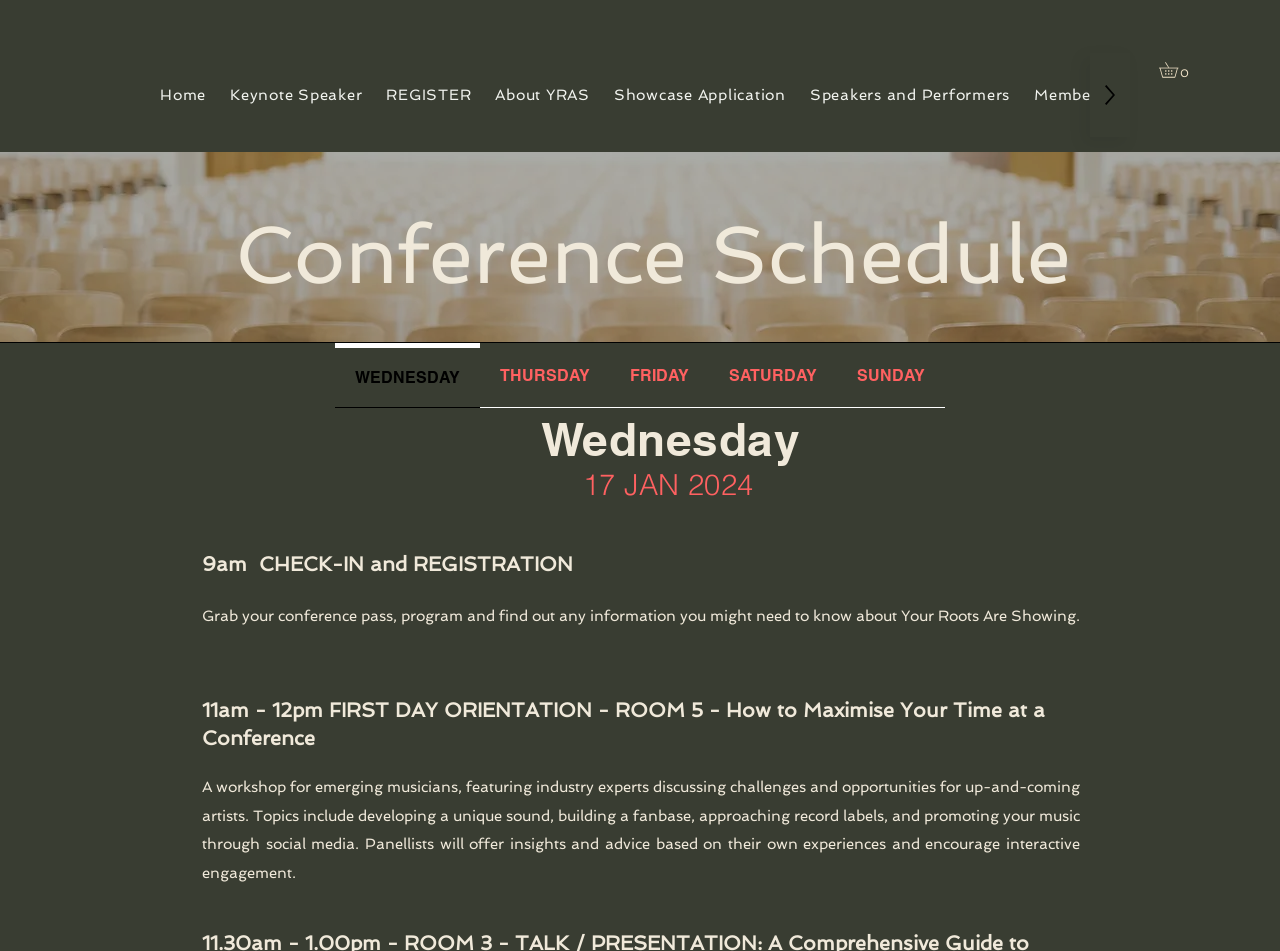Provide the bounding box coordinates, formatted as (top-left x, top-left y, bottom-right x, bottom-right y), with all values being floating point numbers between 0 and 1. Identify the bounding box of the UI element that matches the description: FRIDAY

[0.477, 0.361, 0.554, 0.429]